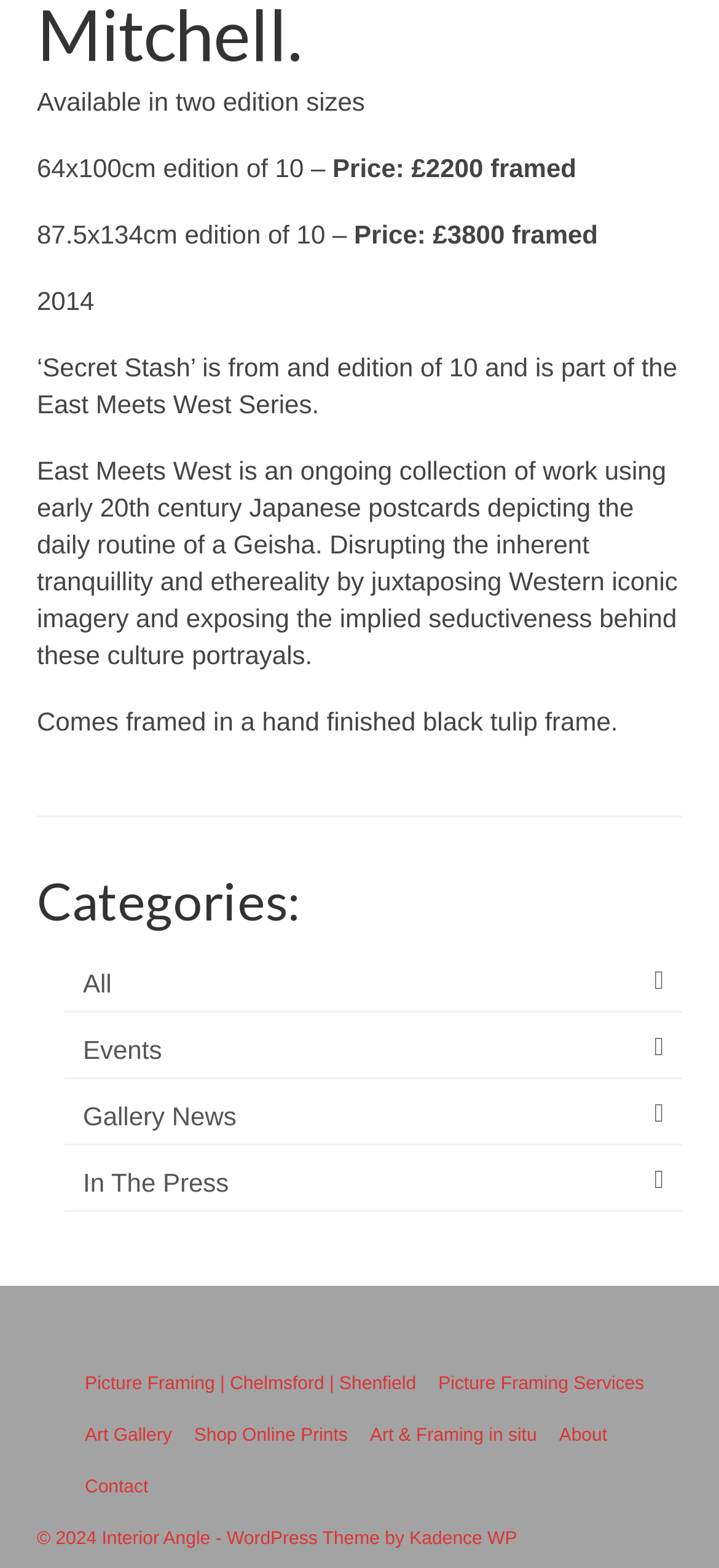What is the theme of the East Meets West Series? Using the information from the screenshot, answer with a single word or phrase.

Japanese postcards and Western iconic imagery